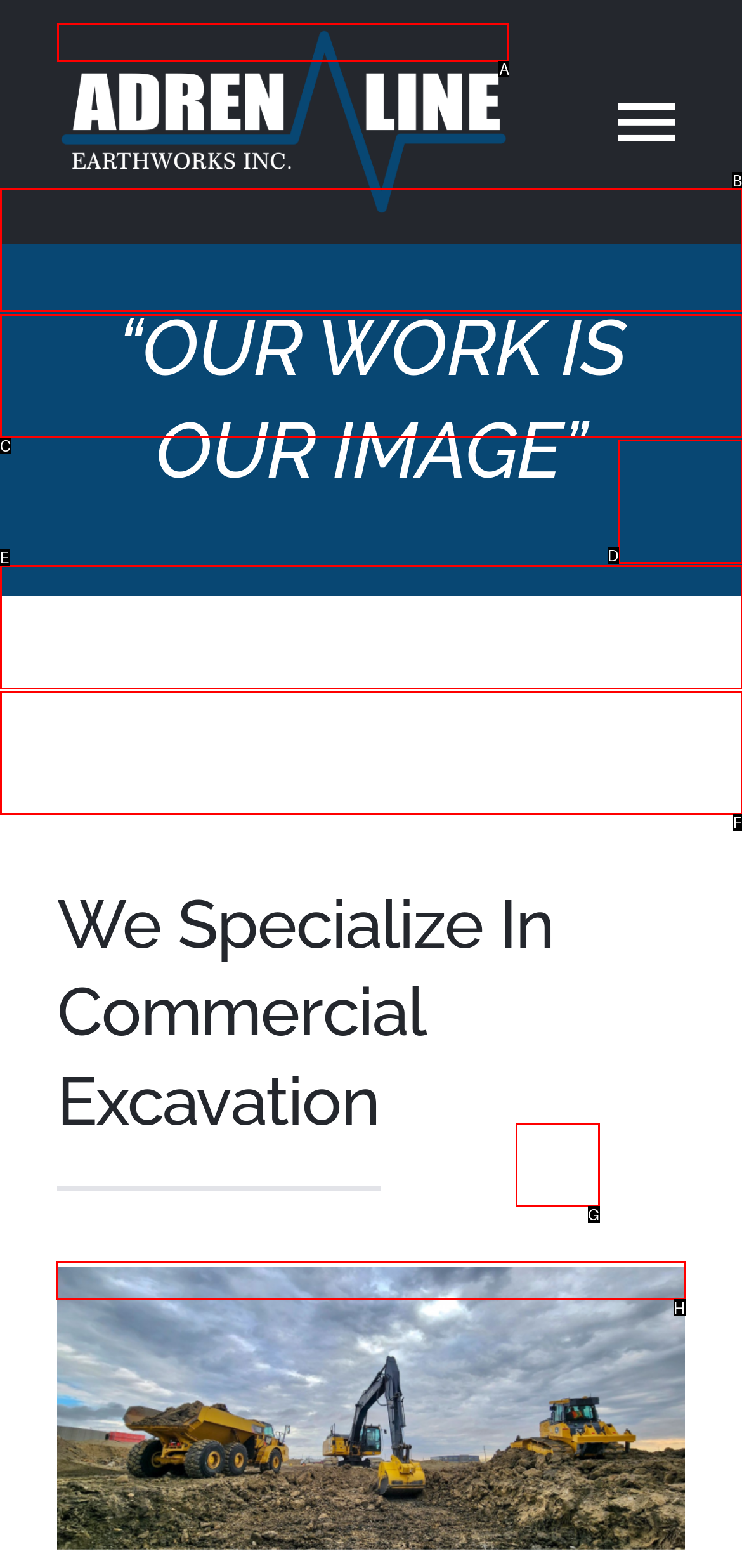Select the HTML element that should be clicked to accomplish the task: Go to home page Reply with the corresponding letter of the option.

B